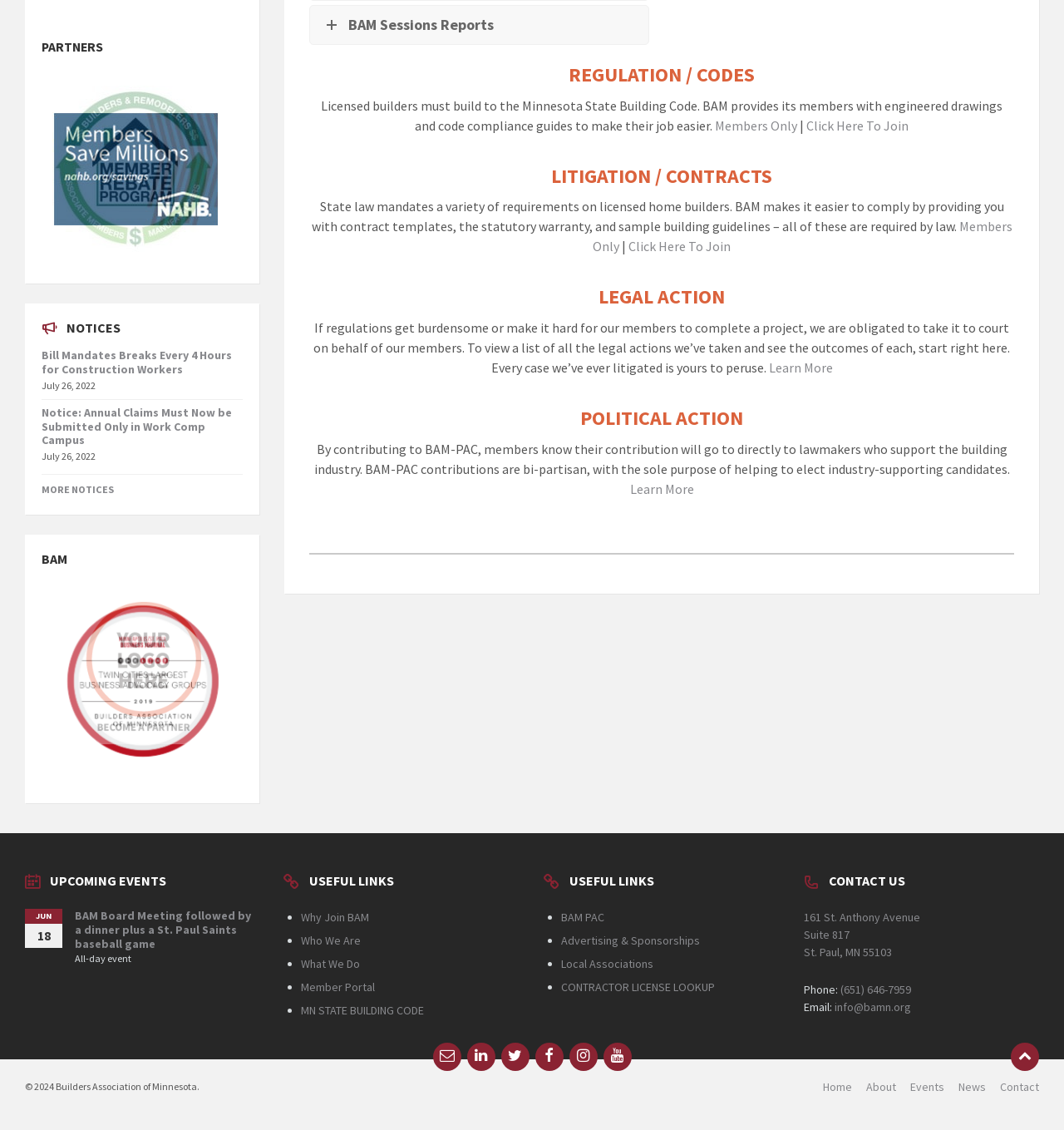Using the description "Click Here To Join", predict the bounding box of the relevant HTML element.

[0.591, 0.211, 0.687, 0.225]